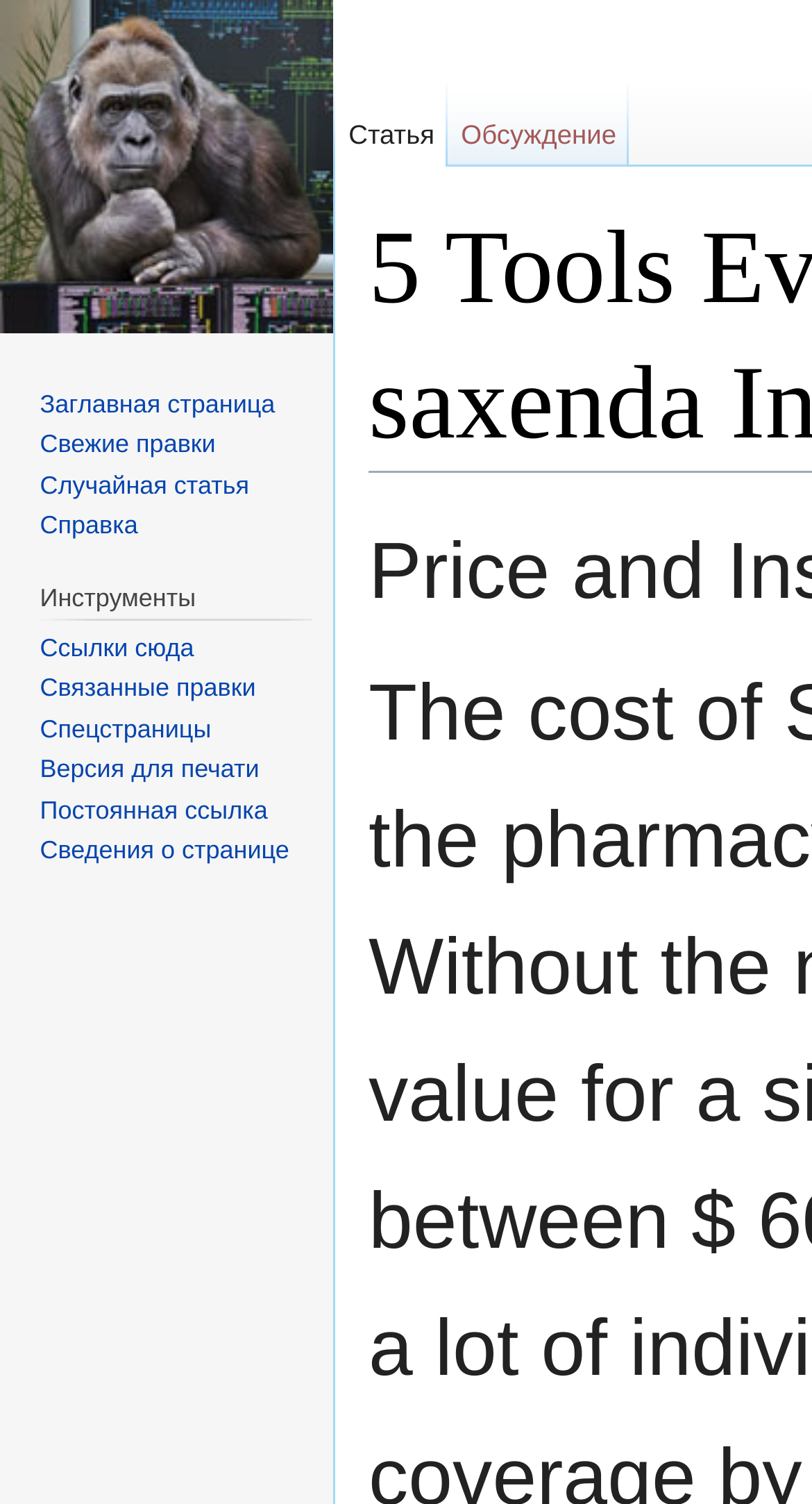Please find the bounding box coordinates of the element that you should click to achieve the following instruction: "go to navigation". The coordinates should be presented as four float numbers between 0 and 1: [left, top, right, bottom].

[0.41, 0.055, 0.775, 0.111]